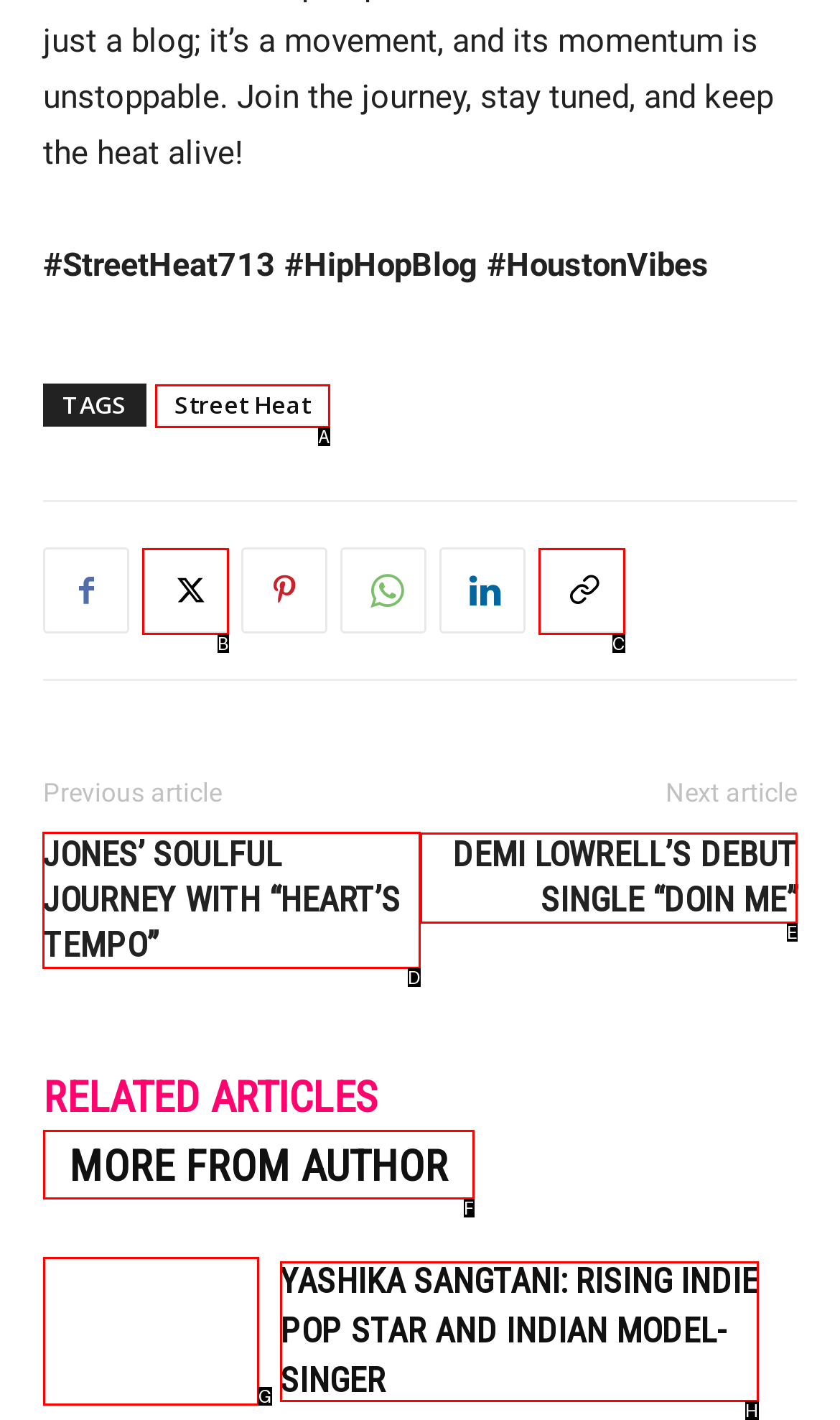Identify the letter of the UI element you should interact with to perform the task: Read the article 'JONES’ SOULFUL JOURNEY WITH “HEART’S TEMPO”'
Reply with the appropriate letter of the option.

D